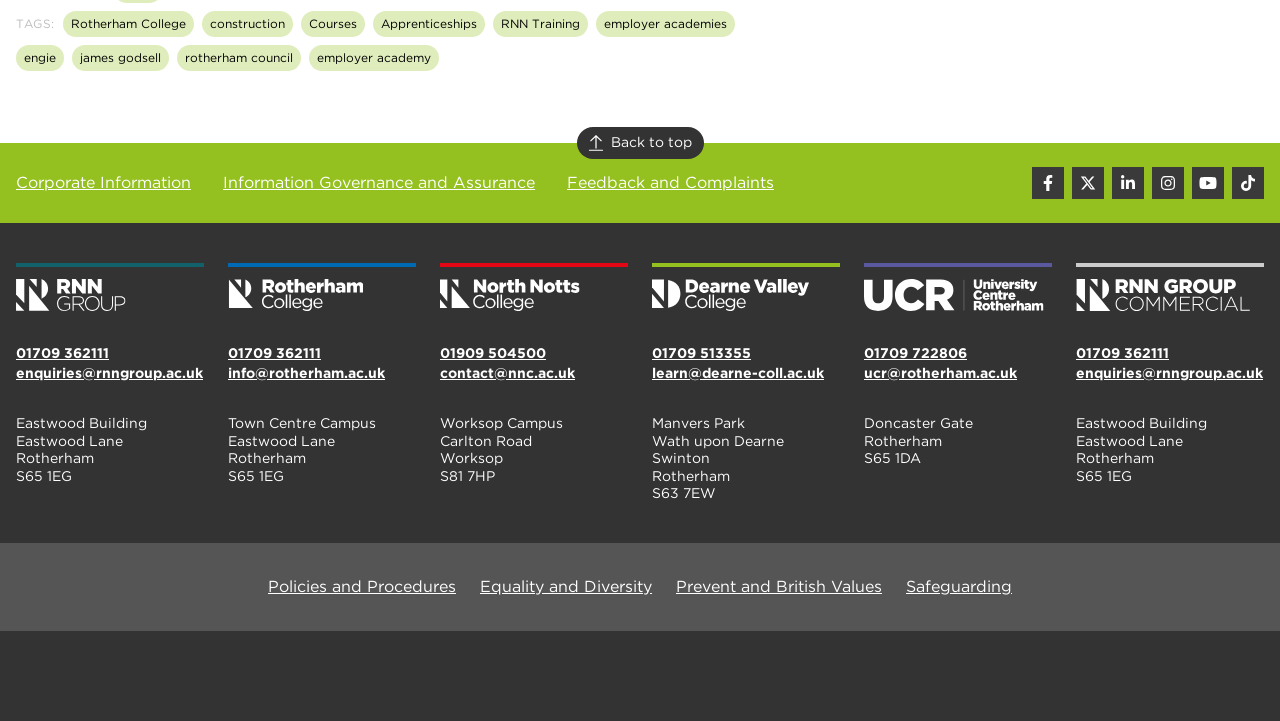What social media platforms are linked on this webpage?
Can you give a detailed and elaborate answer to the question?

The webpage has links to various social media platforms, including Facebook, Twitter, LinkedIn, Instagram, YouTube, and TikTok, which suggests that the institution has a presence on these platforms.